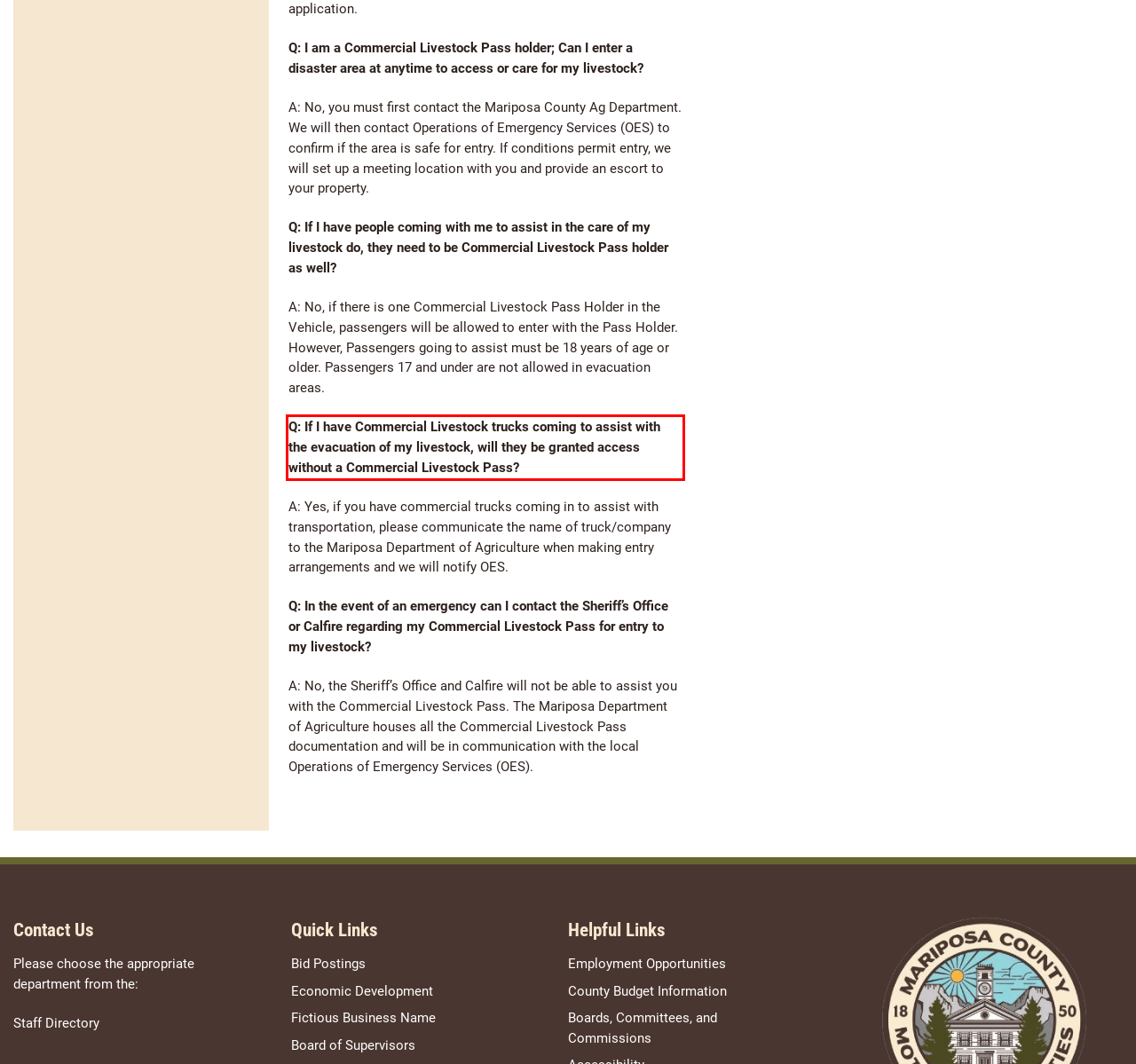Analyze the webpage screenshot and use OCR to recognize the text content in the red bounding box.

Q: If I have Commercial Livestock trucks coming to assist with the evacuation of my livestock, will they be granted access without a Commercial Livestock Pass?